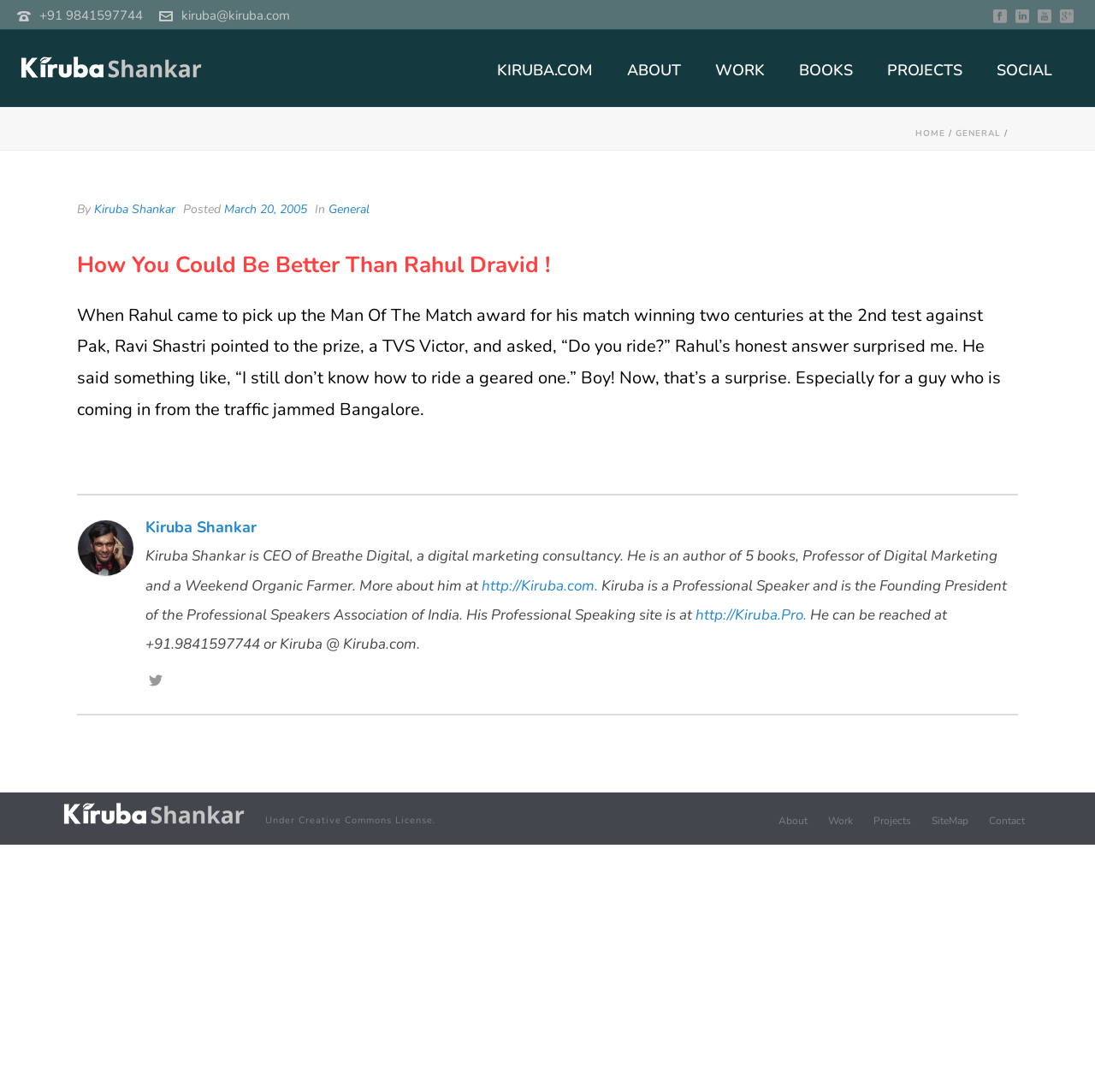Identify the bounding box coordinates of the area you need to click to perform the following instruction: "Read Kiruba's article".

[0.07, 0.177, 0.93, 0.655]